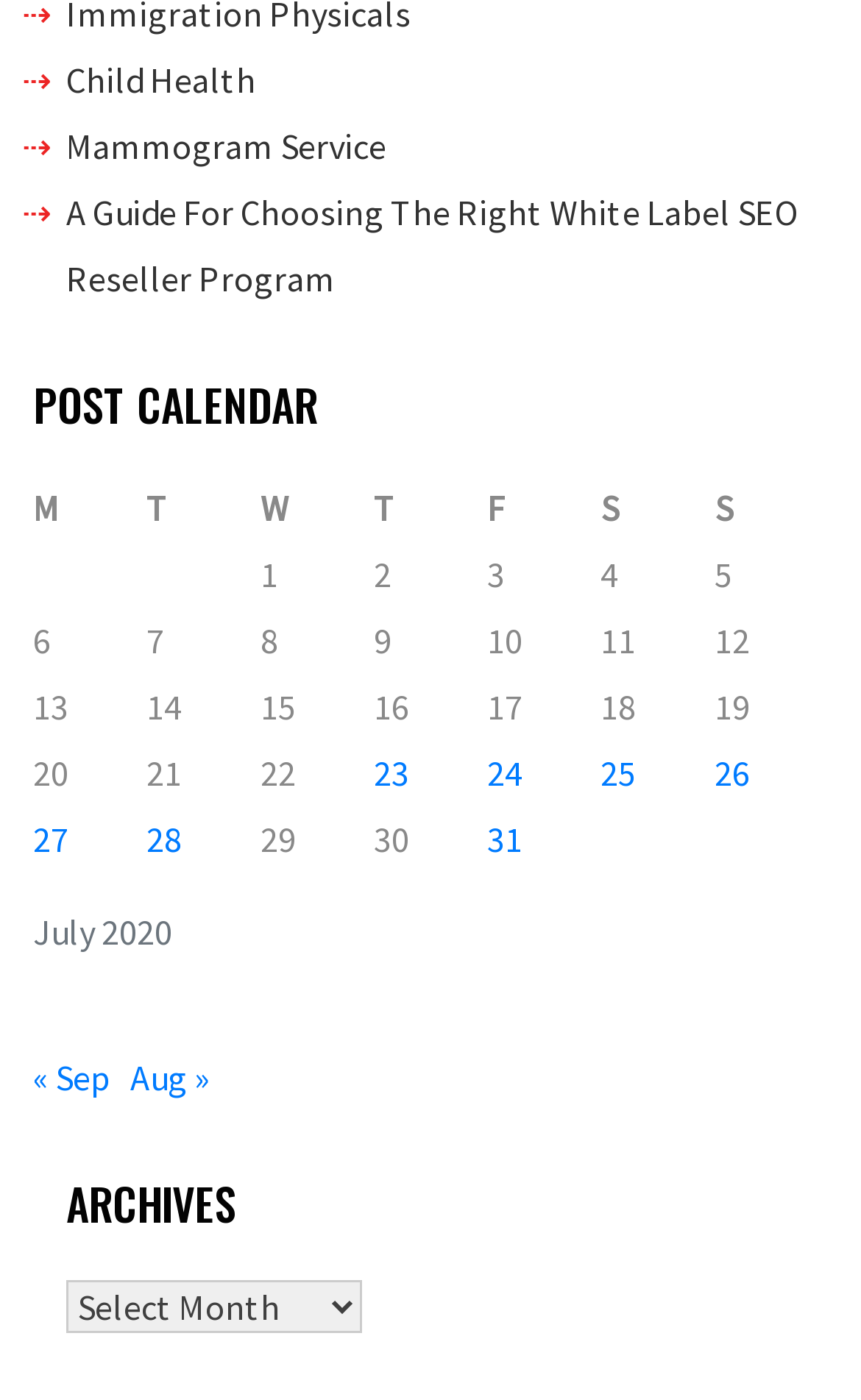Predict the bounding box coordinates of the area that should be clicked to accomplish the following instruction: "Select an archive". The bounding box coordinates should consist of four float numbers between 0 and 1, i.e., [left, top, right, bottom].

[0.077, 0.914, 0.421, 0.952]